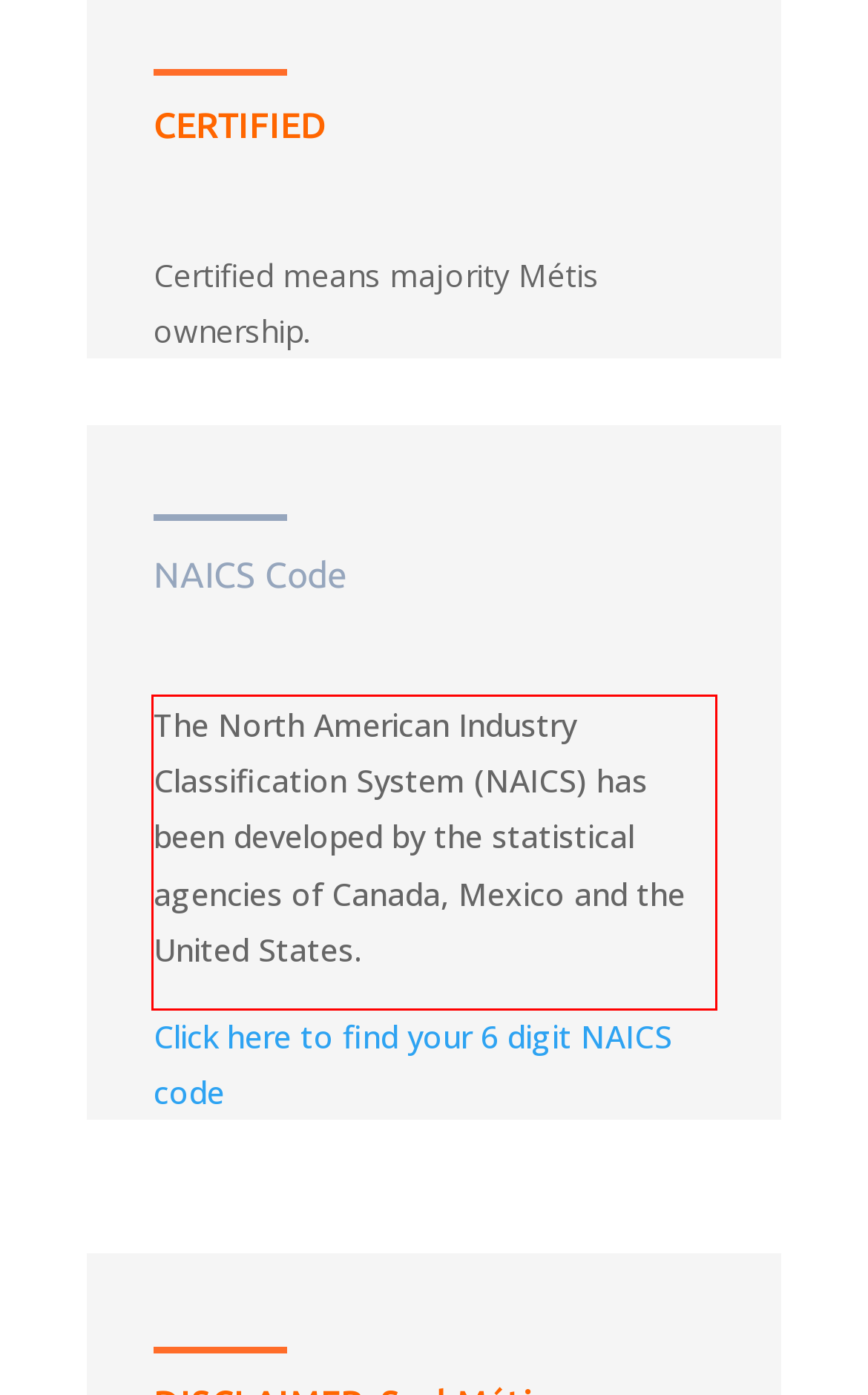You have a screenshot of a webpage where a UI element is enclosed in a red rectangle. Perform OCR to capture the text inside this red rectangle.

The North American Industry Classification System (NAICS) has been developed by the statistical agencies of Canada, Mexico and the United States.